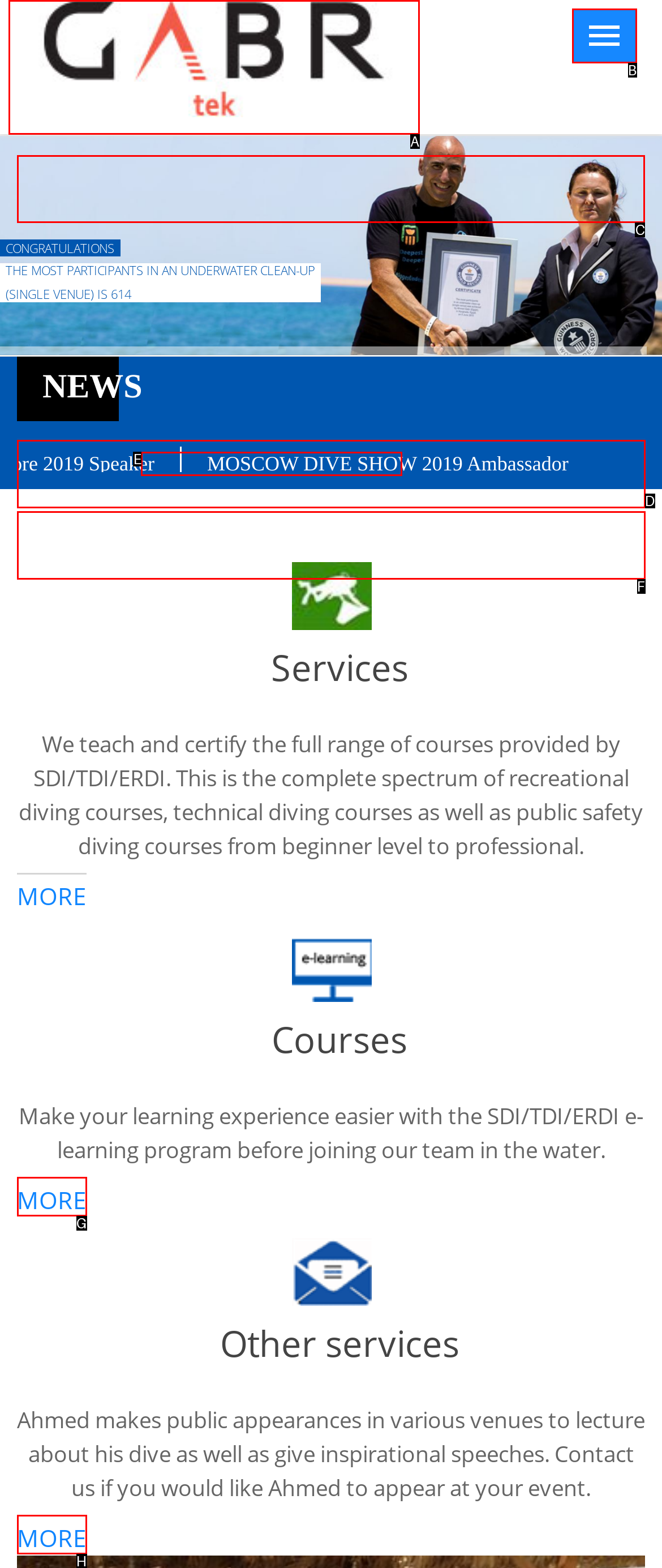Point out which HTML element you should click to fulfill the task: Click the Home link.
Provide the option's letter from the given choices.

C